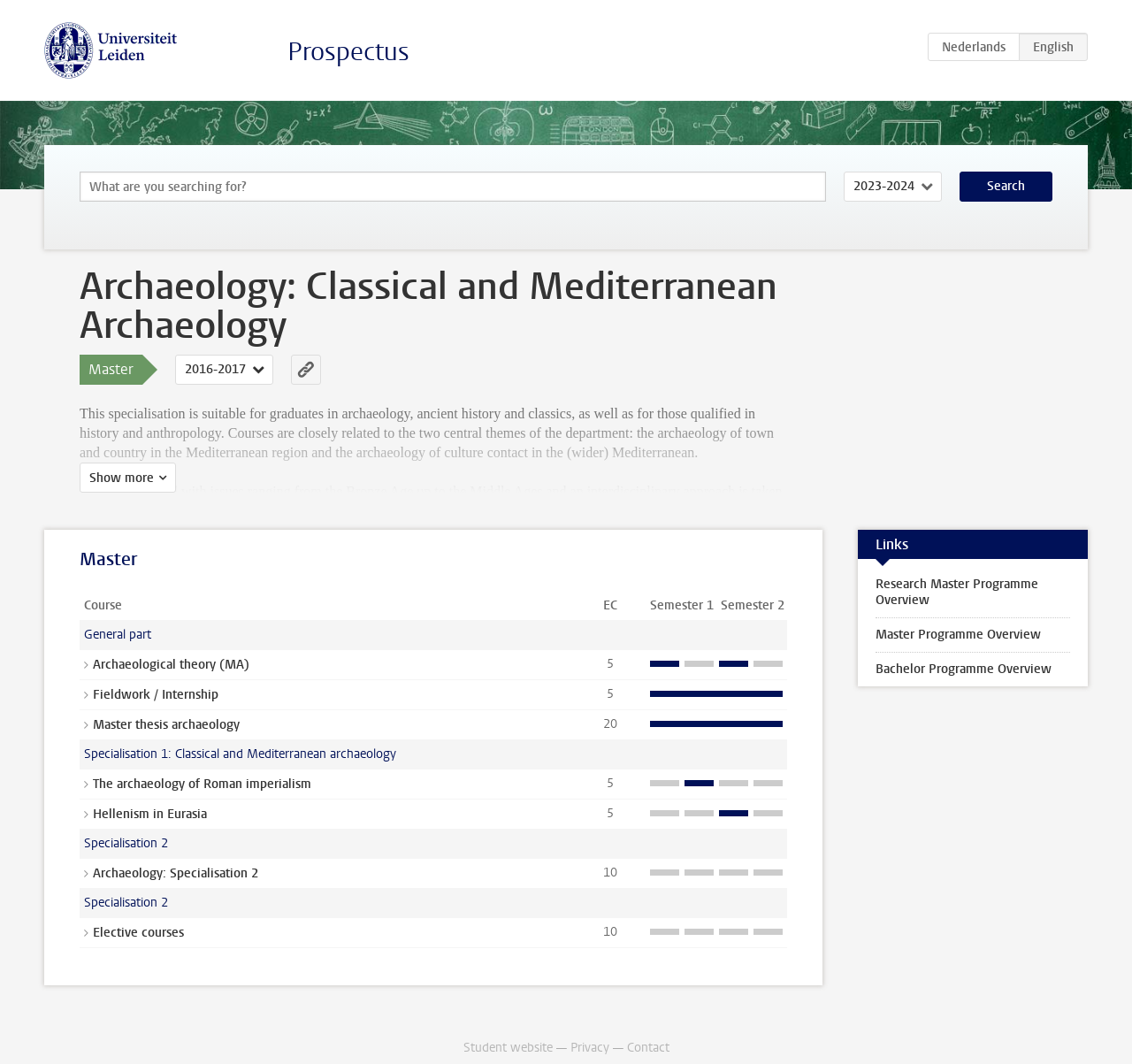Please locate the bounding box coordinates for the element that should be clicked to achieve the following instruction: "Search for courses". Ensure the coordinates are given as four float numbers between 0 and 1, i.e., [left, top, right, bottom].

[0.07, 0.161, 0.73, 0.19]